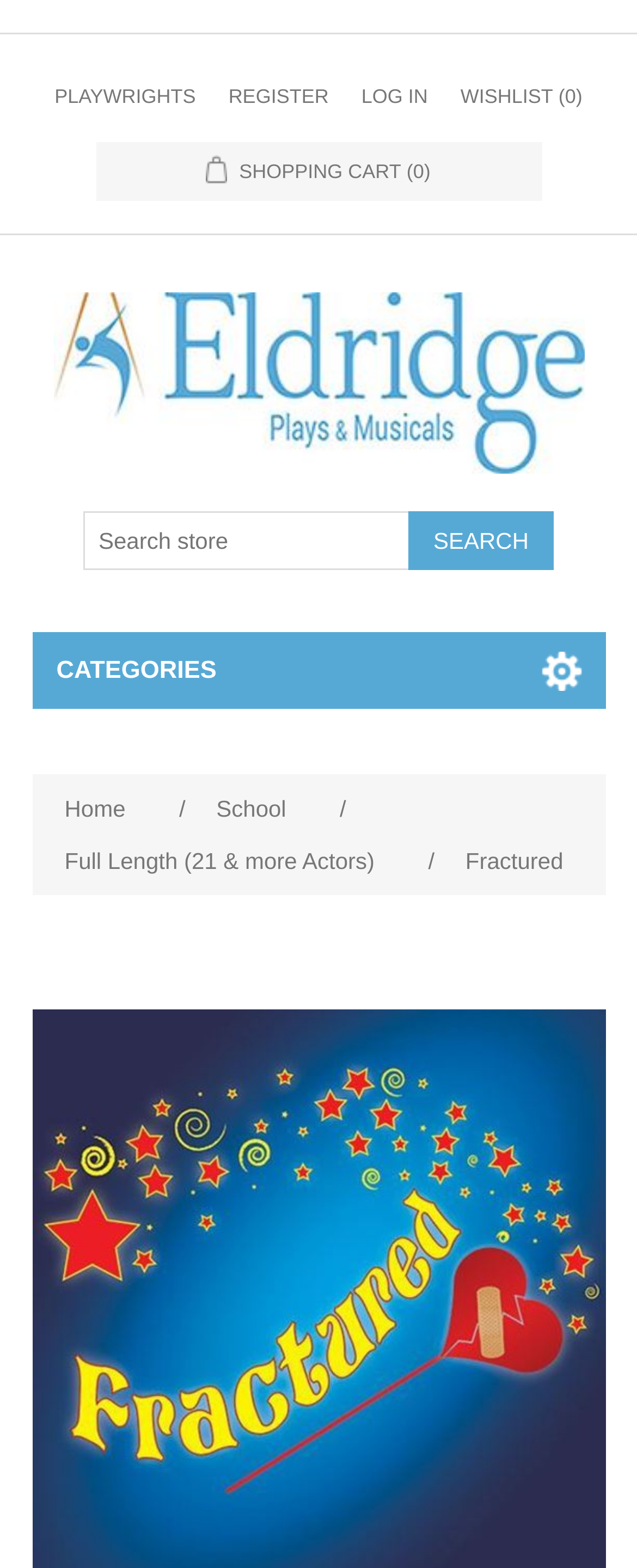Specify the bounding box coordinates for the region that must be clicked to perform the given instruction: "Search the store".

[0.132, 0.326, 0.644, 0.364]